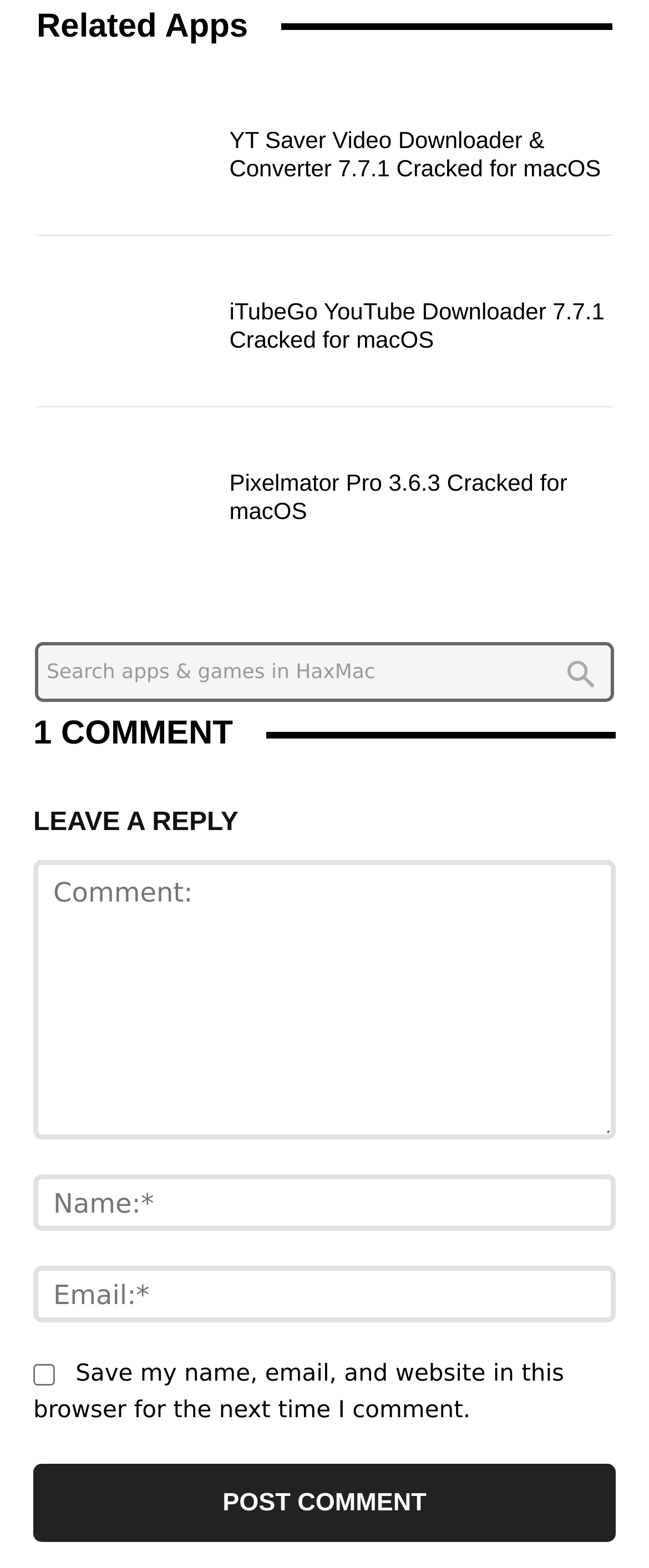Identify the bounding box coordinates of the region that should be clicked to execute the following instruction: "Check the save my name, email, and website checkbox".

[0.051, 0.87, 0.085, 0.884]